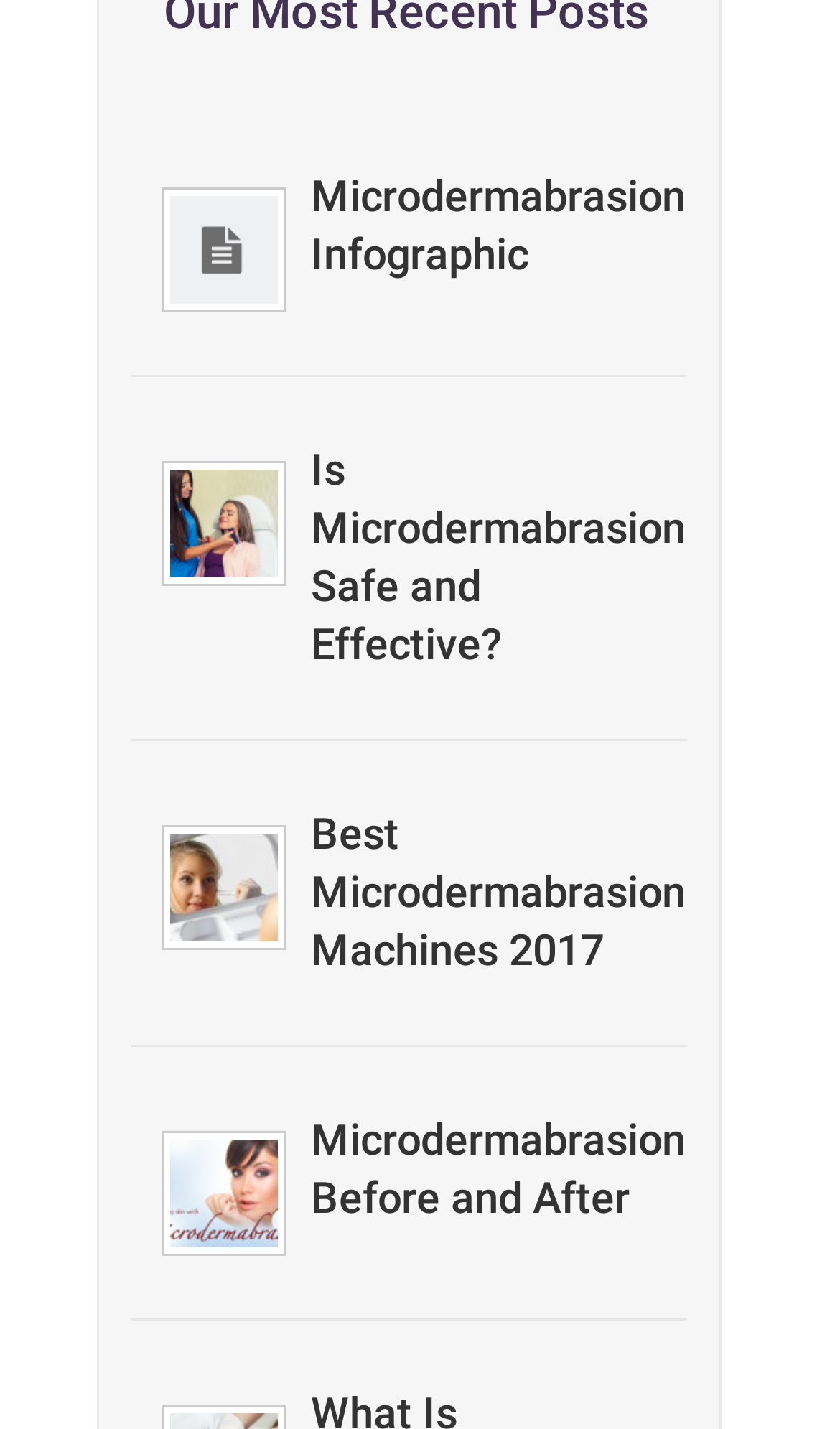Provide the bounding box coordinates of the HTML element this sentence describes: "Is Microdermabrasion Safe and Effective?". The bounding box coordinates consist of four float numbers between 0 and 1, i.e., [left, top, right, bottom].

[0.37, 0.31, 0.779, 0.472]